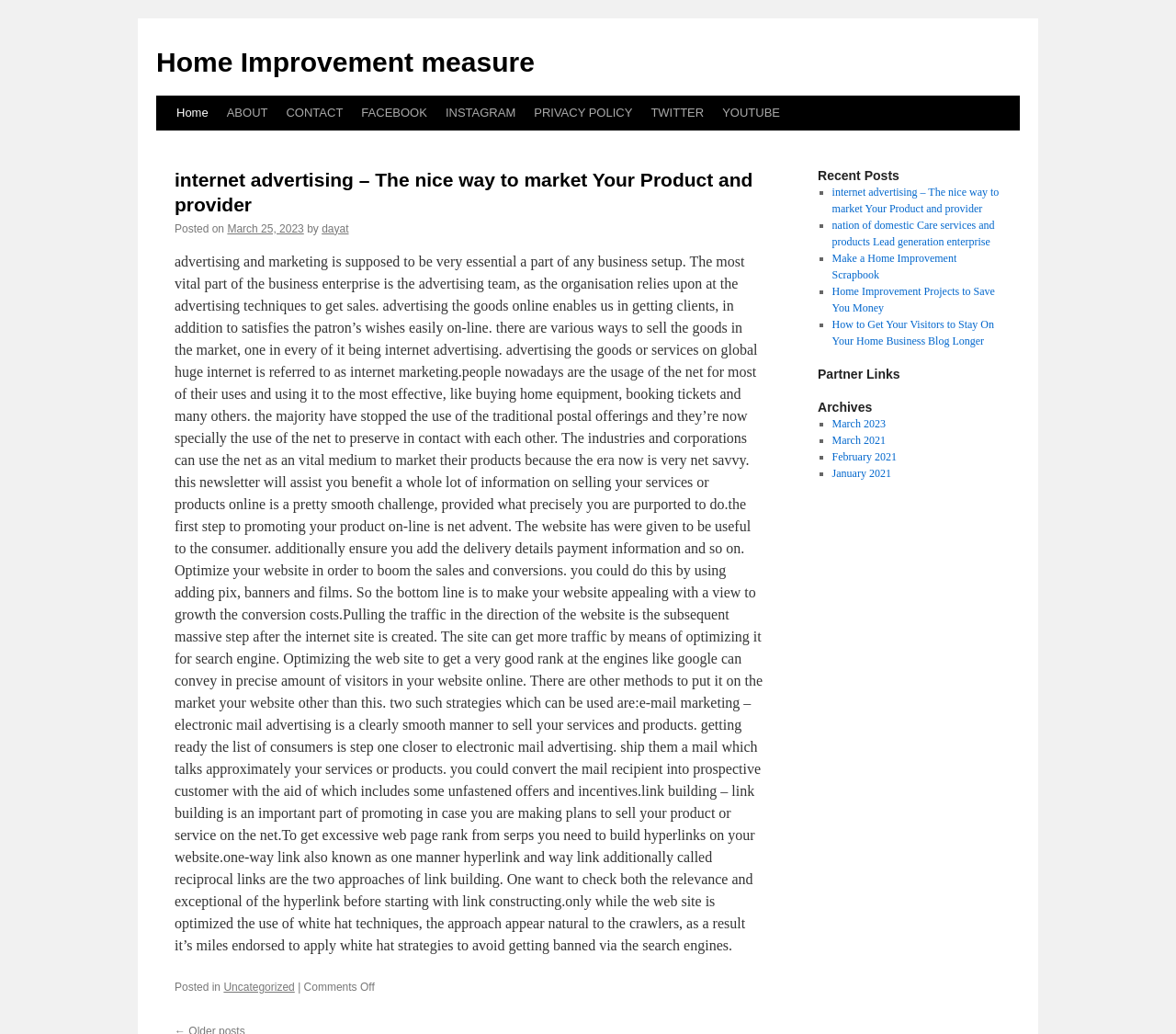Explain the webpage in detail, including its primary components.

This webpage is about home improvement measures, with a focus on internet advertising and marketing strategies. At the top, there is a heading that reads "Home Improvement measure" and a link with the same text. Below this, there are several links to navigate to different sections of the website, including "Home", "ABOUT", "CONTACT", and social media platforms.

The main content of the webpage is an article titled "internet advertising – The nice way to market Your Product and provider". The article discusses the importance of internet advertising in today's digital age, where people are increasingly using the internet for their daily needs. It explains how businesses can use the internet to market their products and services, and provides tips on how to create an effective website, optimize it for search engines, and use email marketing and link building to drive traffic to the website.

To the right of the article, there is a section titled "Recent Posts" that lists several links to other articles on the website, including "nation of domestic Care services and products Lead generation enterprise", "Make a Home Improvement Scrapbook", and "Home Improvement Projects to Save You Money". Below this, there are sections titled "Partner Links" and "Archives", which list links to other websites and archived articles, respectively.

At the bottom of the webpage, there is a section that lists the dates of archived articles, including March 2023, March 2021, February 2021, and January 2021.